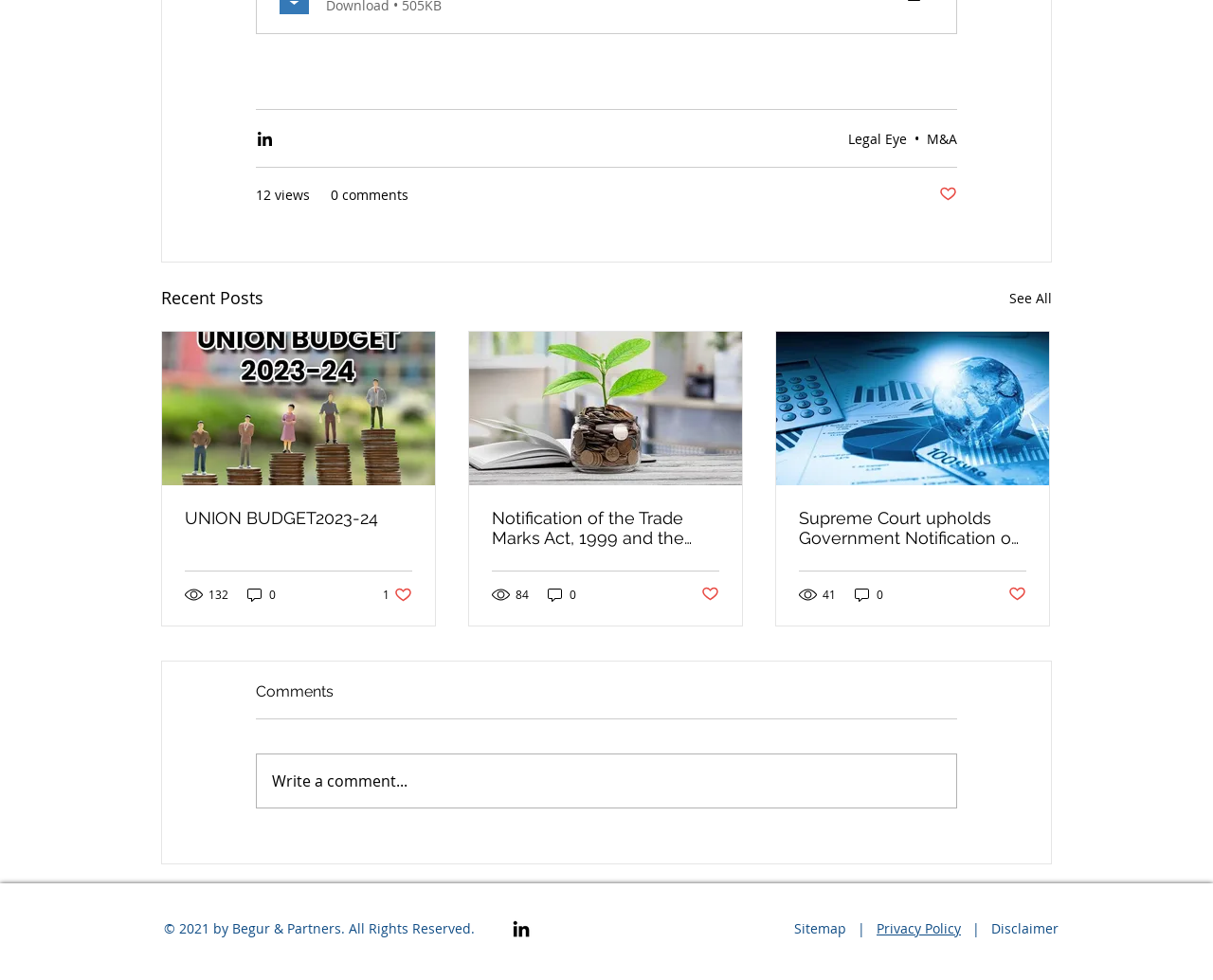Using the provided description: "parent_node: UNION BUDGET2023-24", find the bounding box coordinates of the corresponding UI element. The output should be four float numbers between 0 and 1, in the format [left, top, right, bottom].

[0.134, 0.338, 0.359, 0.495]